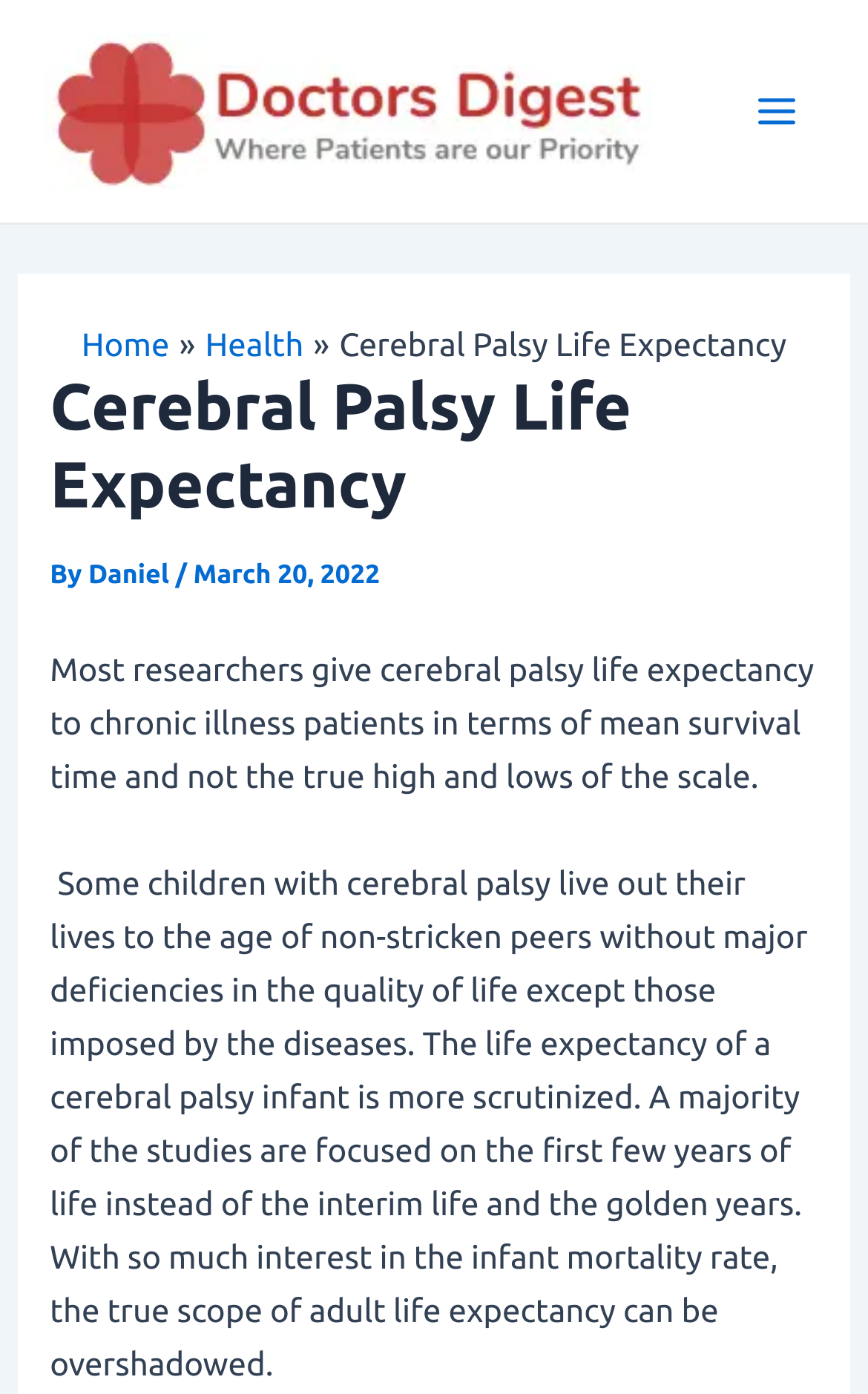What is the quality of life for some children with cerebral palsy?
Provide a detailed answer to the question using information from the image.

The article states that some children with cerebral palsy live out their lives to the age of non-stricken peers without major deficiencies in the quality of life, except those imposed by the disease.